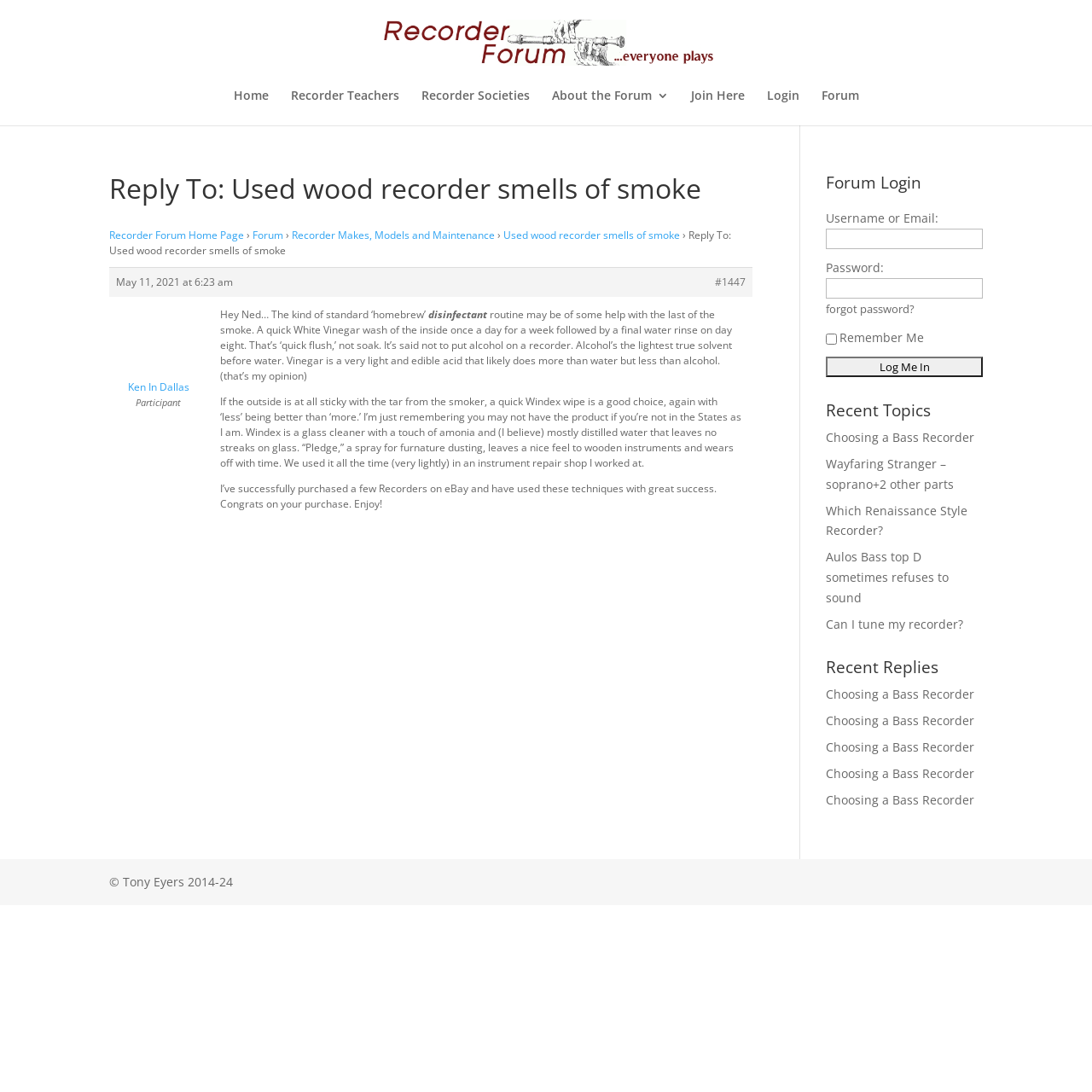Determine the bounding box coordinates of the area to click in order to meet this instruction: "Click on the 'Home' link".

[0.214, 0.082, 0.246, 0.115]